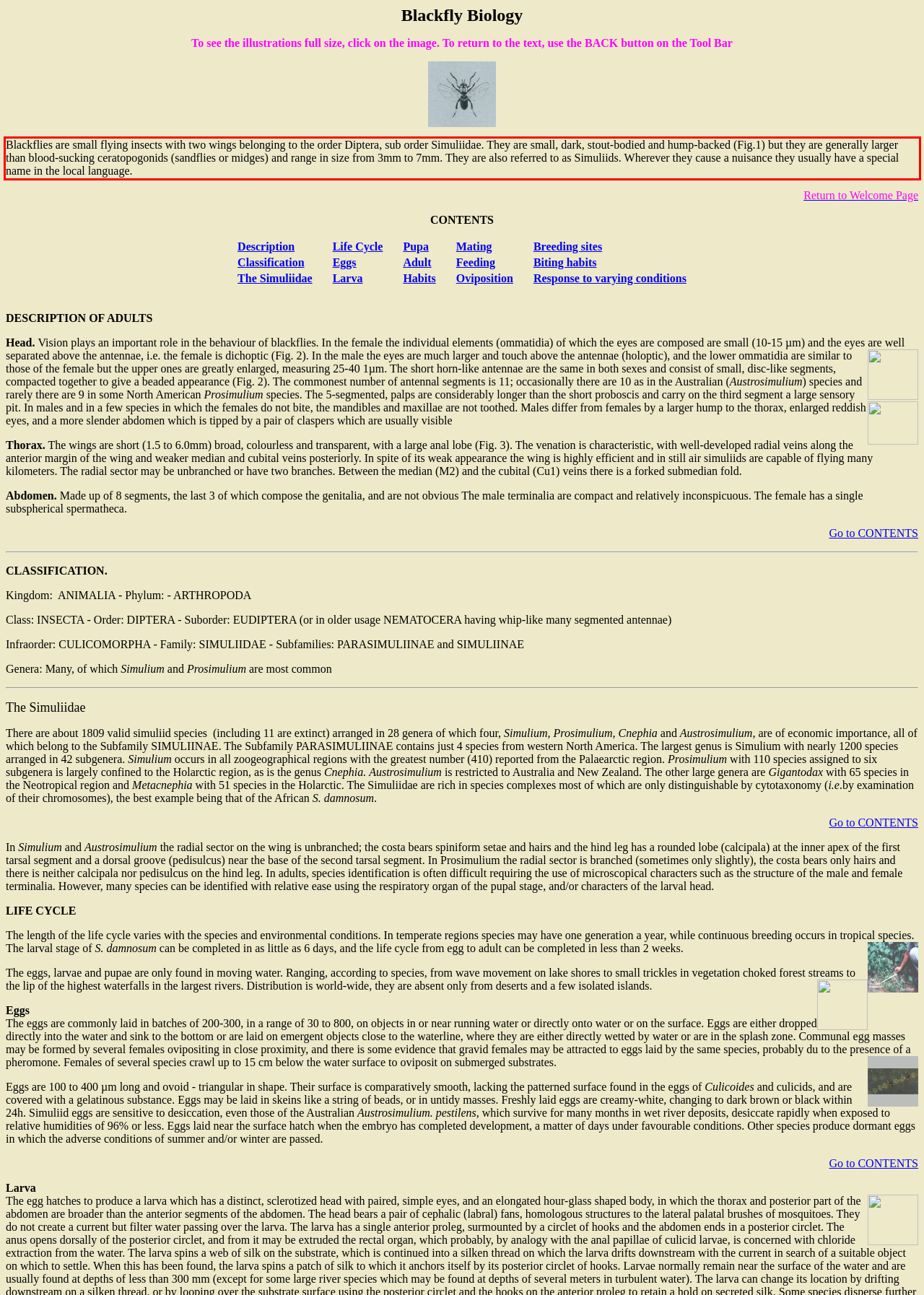Please examine the webpage screenshot and extract the text within the red bounding box using OCR.

Blackflies are small flying insects with two wings belonging to the order Diptera, sub order Simuliidae. They are small, dark, stout-bodied and hump-backed (Fig.1) but they are generally larger than blood-sucking ceratopogonids (sandflies or midges) and range in size from 3mm to 7mm. They are also referred to as Simuliids. Wherever they cause a nuisance they usually have a special name in the local language.